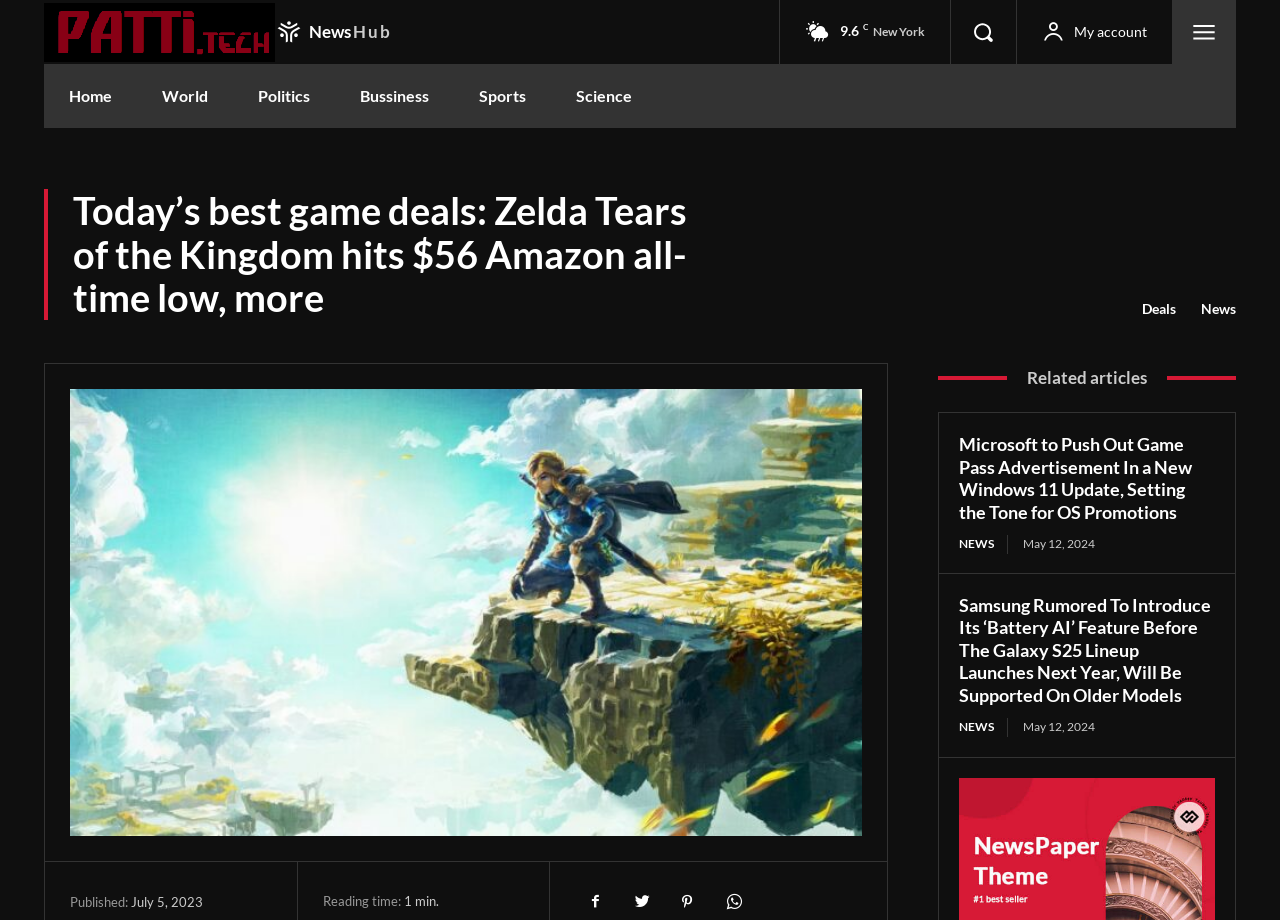Determine the coordinates of the bounding box for the clickable area needed to execute this instruction: "Go to the home page".

[0.034, 0.07, 0.107, 0.139]